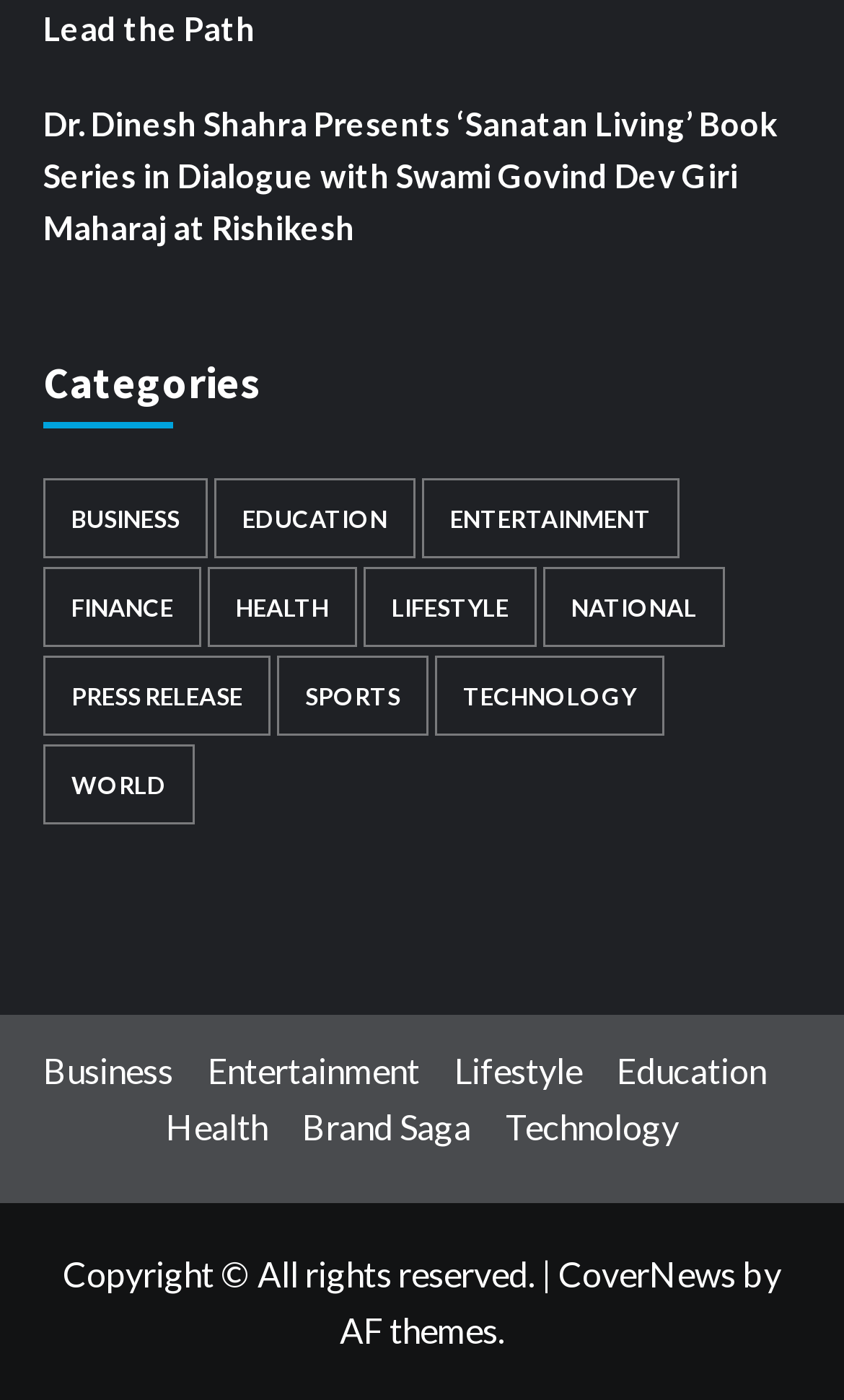Please find the bounding box coordinates of the element that must be clicked to perform the given instruction: "Explore 'Lifestyle' section". The coordinates should be four float numbers from 0 to 1, i.e., [left, top, right, bottom].

[0.431, 0.405, 0.636, 0.462]